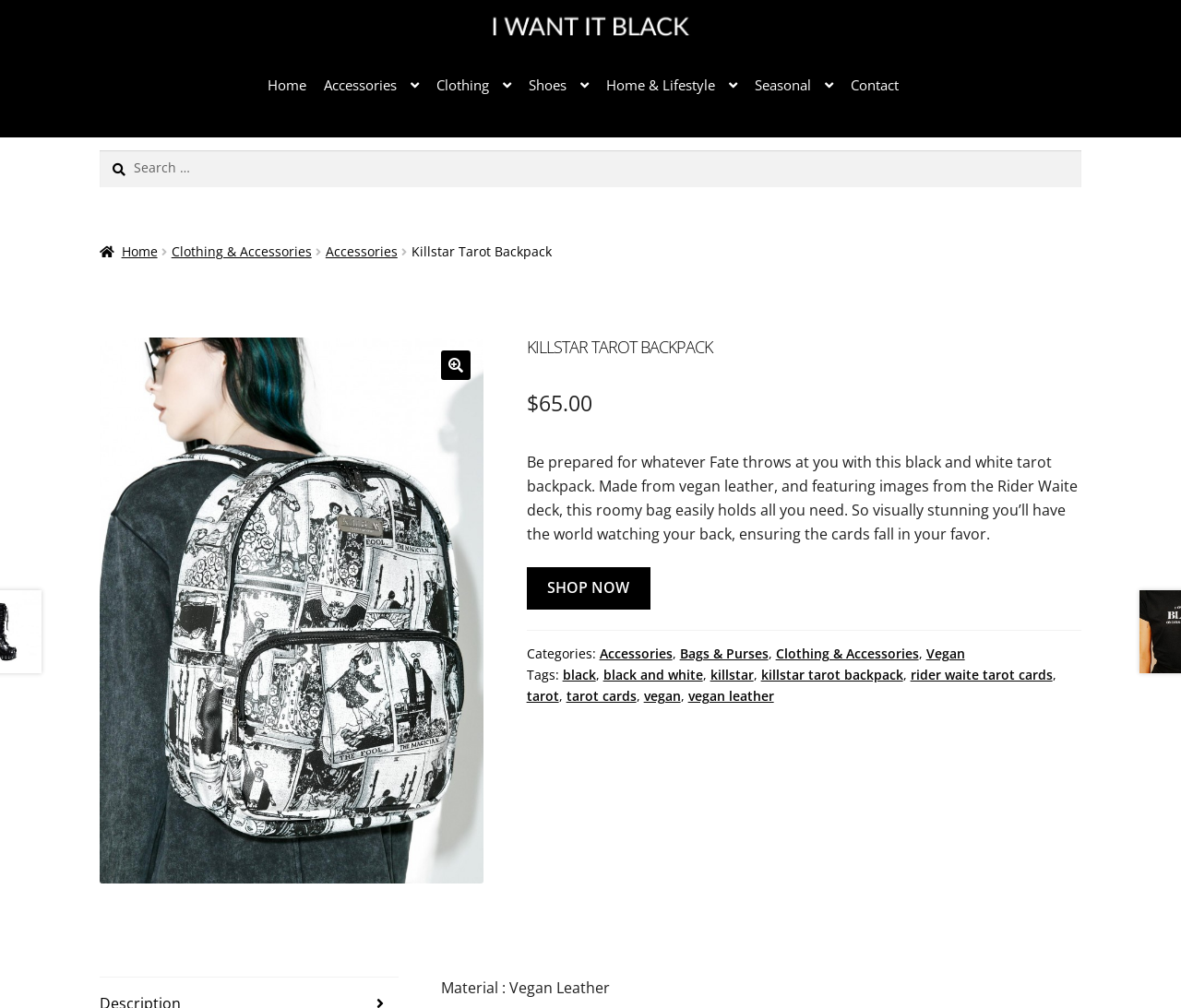Please examine the image and provide a detailed answer to the question: What is the purpose of the Killstar Tarot Backpack?

I inferred the purpose of the Killstar Tarot Backpack by reading the product description, which mentions that it 'easily holds all you need'. This suggests that the backpack is designed to carry personal items.